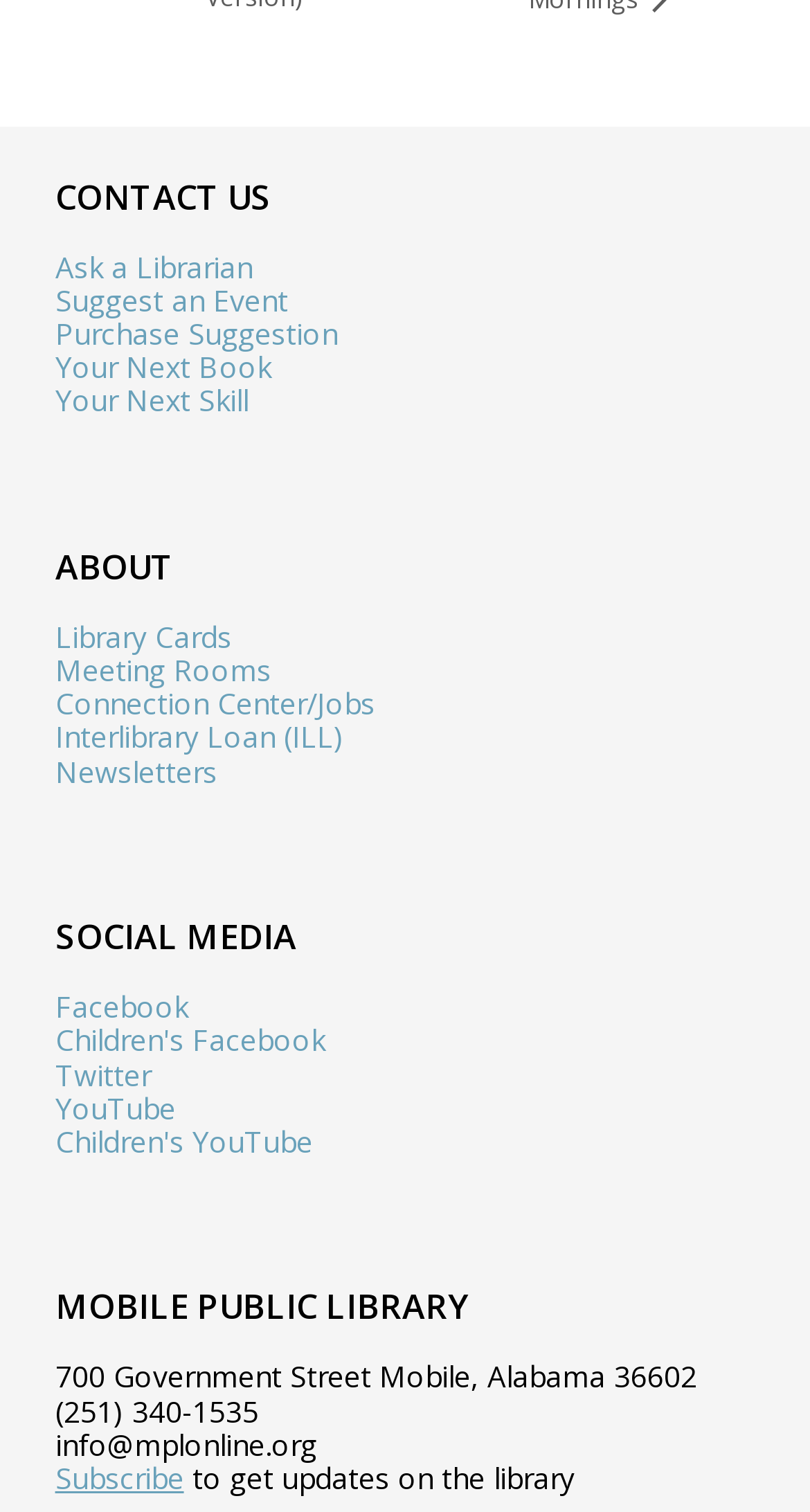Identify the bounding box coordinates of the section that should be clicked to achieve the task described: "Check the library's address".

[0.068, 0.898, 0.86, 0.924]